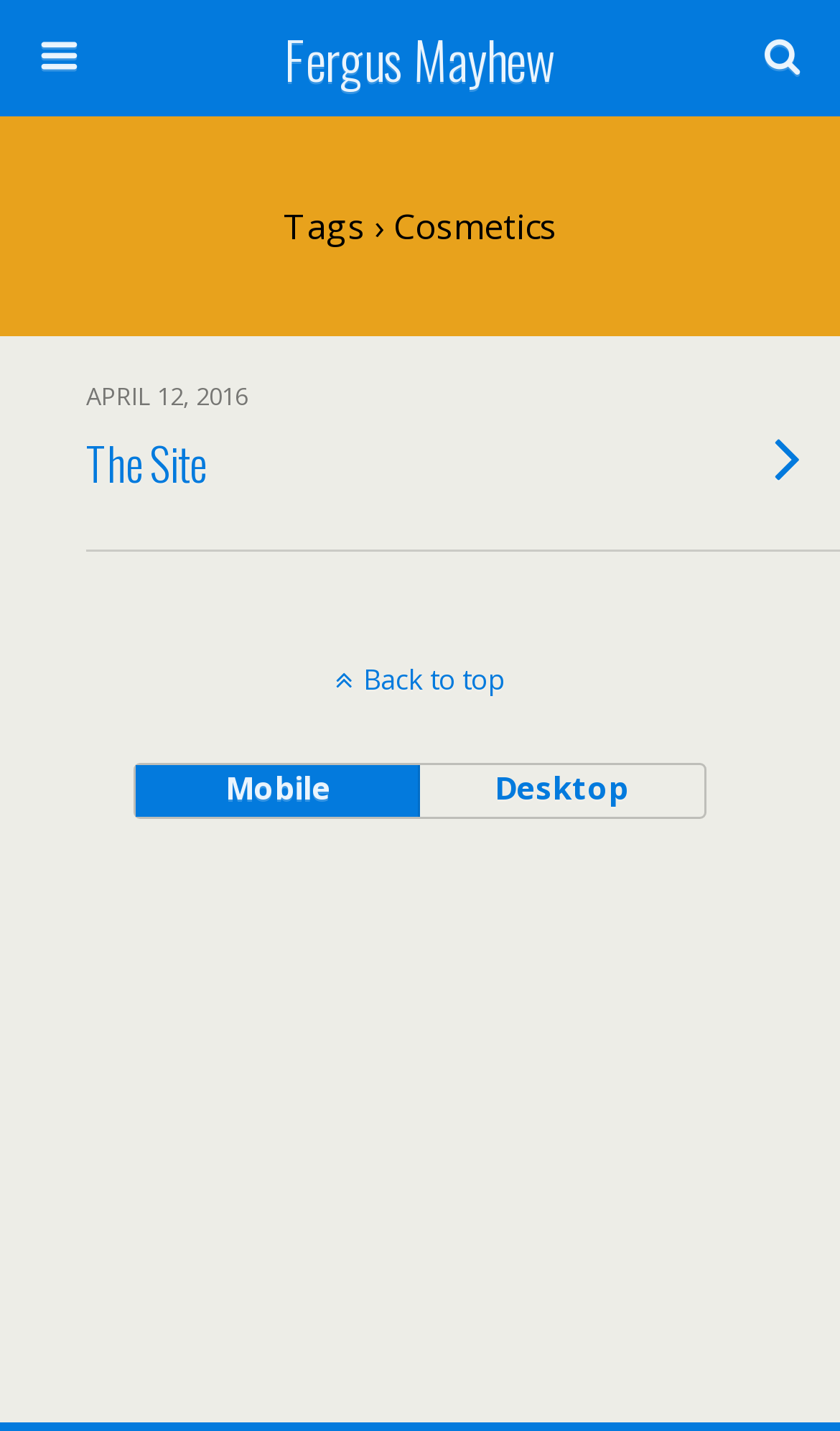Based on the image, please elaborate on the answer to the following question:
What is the purpose of the 'Mobile' and 'Desktop' buttons?

The presence of 'Mobile' and 'Desktop' buttons suggests that they are used to switch the view of the website between mobile and desktop modes.